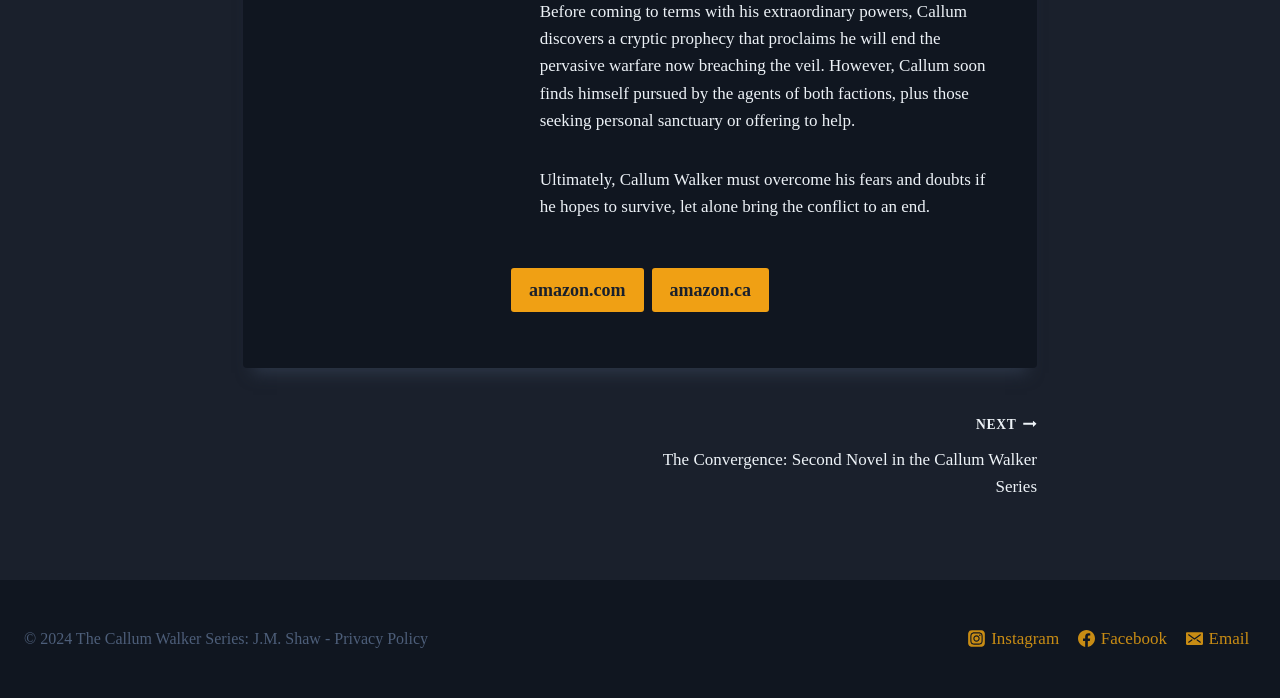How can I contact the author?
Refer to the image and provide a concise answer in one word or phrase.

Email